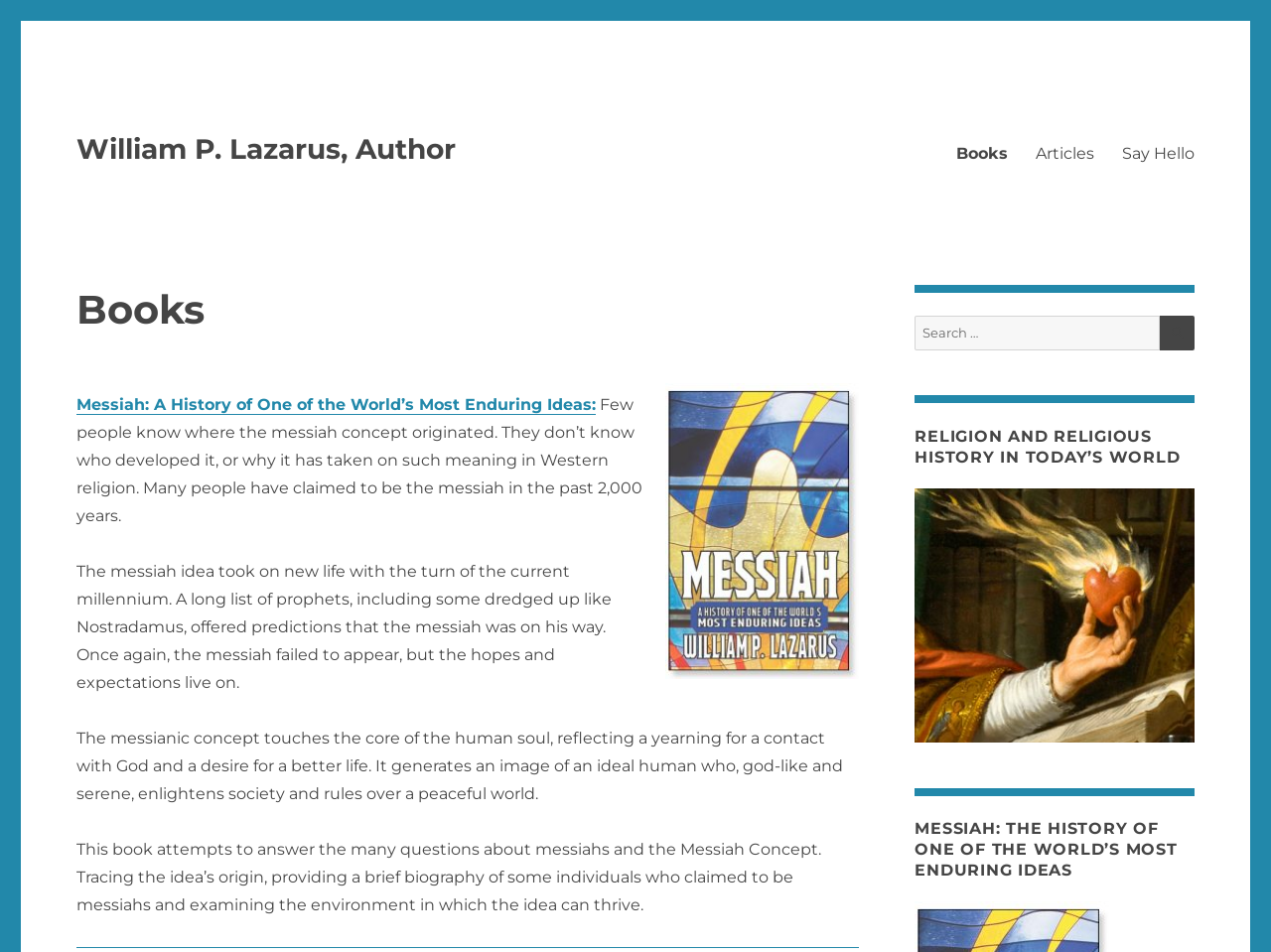Create an in-depth description of the webpage, covering main sections.

This webpage is about the author William P. Lazarus, featuring his books and writings. At the top, there is a link to the author's name, followed by a primary navigation menu with links to "Books", "Articles", and "Say Hello". 

Below the navigation menu, there is a header section with a heading "Books" and a figure with a link. Underneath, there is a section dedicated to one of the author's books, "Messiah: A History of One of the World’s Most Enduring Ideas". This section includes a brief description of the book, which explores the concept of the messiah, its origin, and its significance in Western religion. The description is divided into four paragraphs, each discussing a different aspect of the messiah concept.

To the right of the book description, there is a search box with a label "Search for:" and a search button with a magnifying glass icon. Above the search box, there is a heading "RELIGION AND RELIGIOUS HISTORY IN TODAY’S WORLD", and below it, there is another heading "MESSIAH: THE HISTORY OF ONE OF THE WORLD’S MOST ENDURING IDEAS".